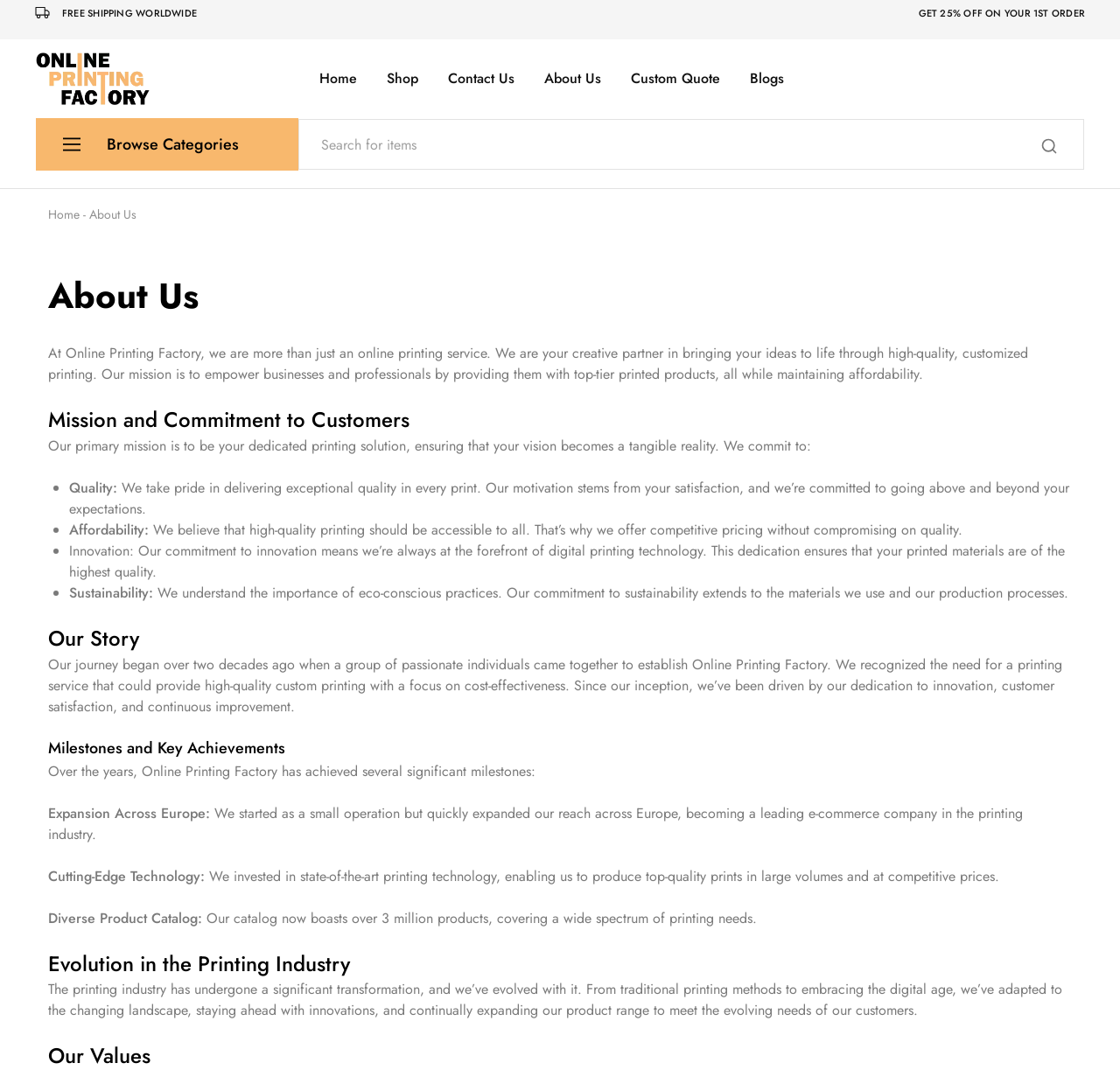Write a detailed summary of the webpage, including text, images, and layout.

The webpage is about Online Printing Factory, a company that provides high-quality, customized printing services. At the top of the page, there is a small image and a promotional text "FREE SHIPPING WORLDWIDE" followed by a navigation menu with links to different sections of the website. Below the navigation menu, there is a call-to-action button "GET 25% OFF ON YOUR 1ST ORDER".

The main content of the page is divided into several sections. The first section is an introduction to the company, stating that they are more than just an online printing service, but a creative partner in bringing ideas to life through high-quality, customized printing. This section also outlines the company's mission to empower businesses and professionals by providing top-tier printed products at an affordable price.

The next section is about the company's mission and commitment to customers, which includes delivering exceptional quality, affordability, innovation, and sustainability. This section is presented in a list format with bullet points and brief descriptions for each commitment.

Following this section is a brief overview of the company's story, including its history and milestones. The company's journey began over two decades ago, and since then, it has expanded across Europe, invested in cutting-edge technology, and developed a diverse product catalog.

The final section of the page discusses the evolution of the printing industry and how Online Printing Factory has adapted to the changes, staying ahead with innovations and expanding its product range to meet the evolving needs of its customers.

Throughout the page, there are several links to other sections of the website, including the homepage, shop, contact us, about us, custom quote, and blogs. There is also a search bar at the top of the page, allowing users to search for specific products or services.